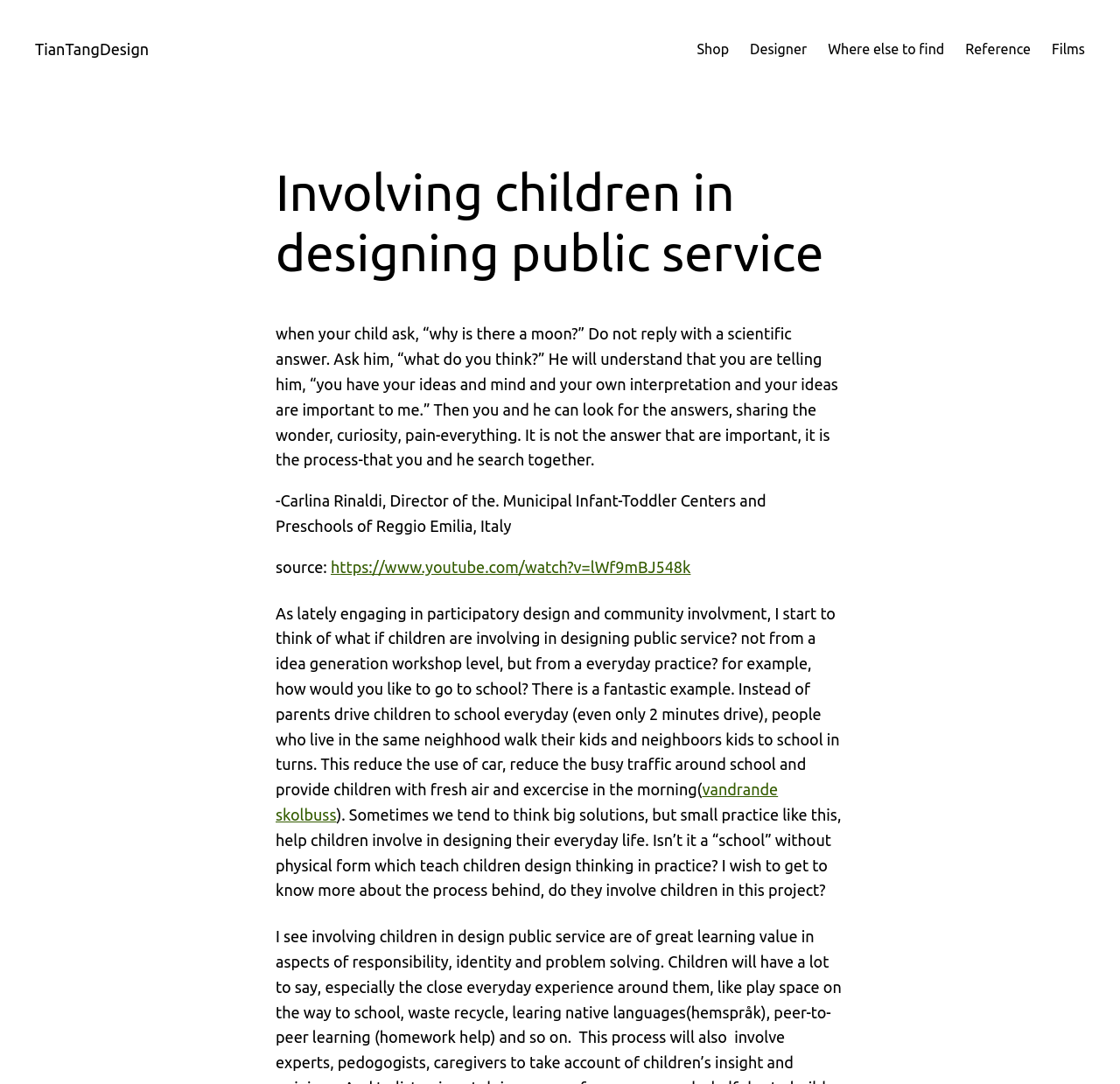Please find and report the bounding box coordinates of the element to click in order to perform the following action: "Watch the YouTube video". The coordinates should be expressed as four float numbers between 0 and 1, in the format [left, top, right, bottom].

[0.295, 0.515, 0.617, 0.531]